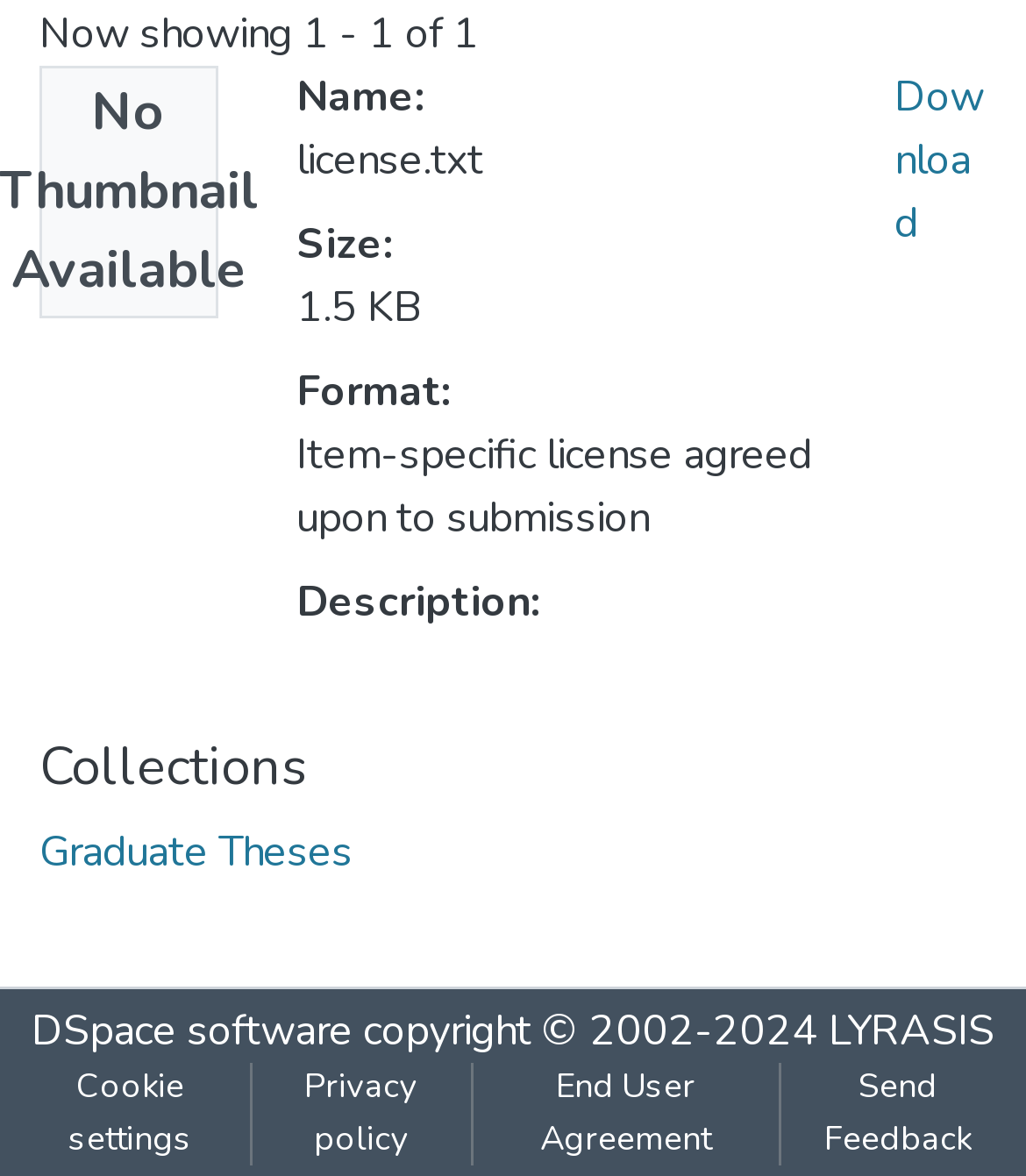What is the size of the file?
Please interpret the details in the image and answer the question thoroughly.

The question can be answered by looking at the description list on the webpage, where the term 'Size:' is associated with the detail '1.5 KB'.